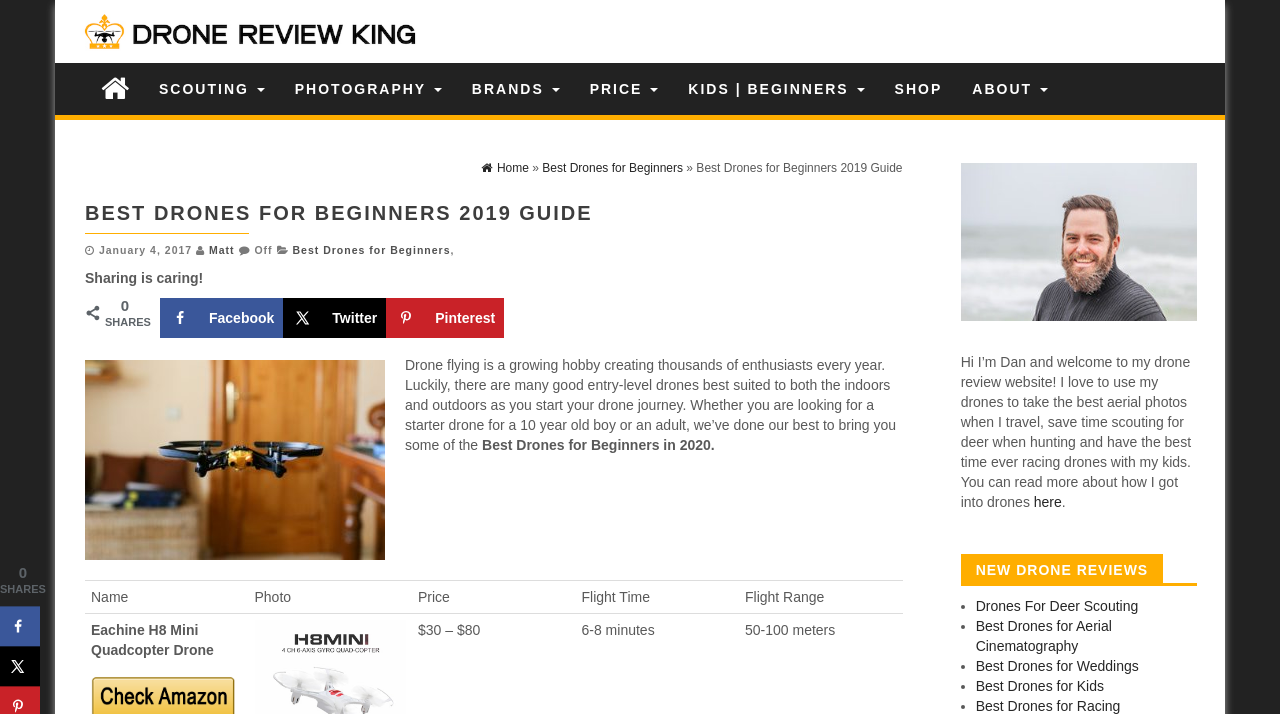What is the purpose of the 'SHARES' button?
Give a comprehensive and detailed explanation for the question.

The 'SHARES' button is accompanied by social media icons, such as Facebook and Twitter, which suggests that its purpose is to allow users to share the webpage's content on these platforms.